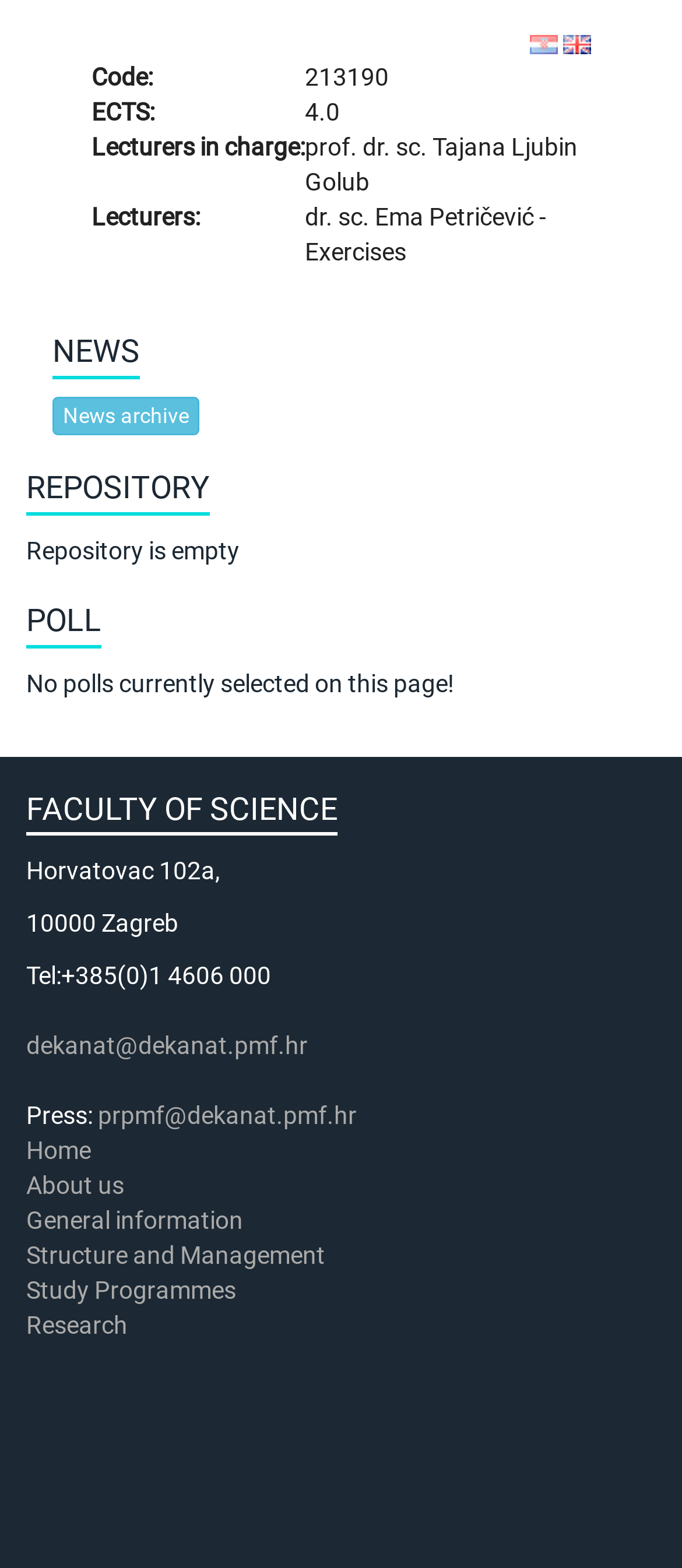Determine the bounding box coordinates for the element that should be clicked to follow this instruction: "Click the 'hr' link". The coordinates should be given as four float numbers between 0 and 1, in the format [left, top, right, bottom].

[0.776, 0.018, 0.817, 0.036]